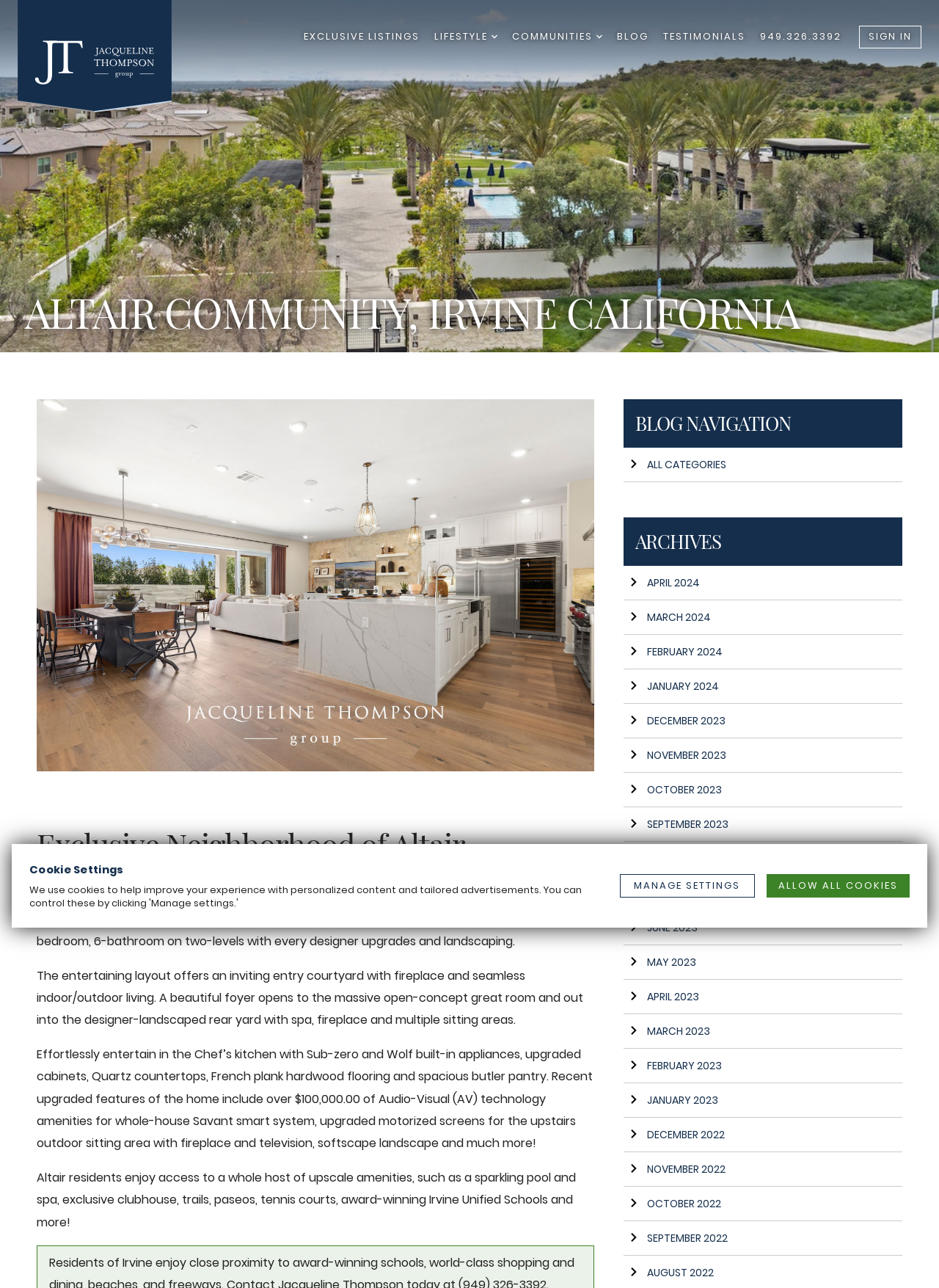What is the location of the community?
Refer to the image and respond with a one-word or short-phrase answer.

Irvine, California